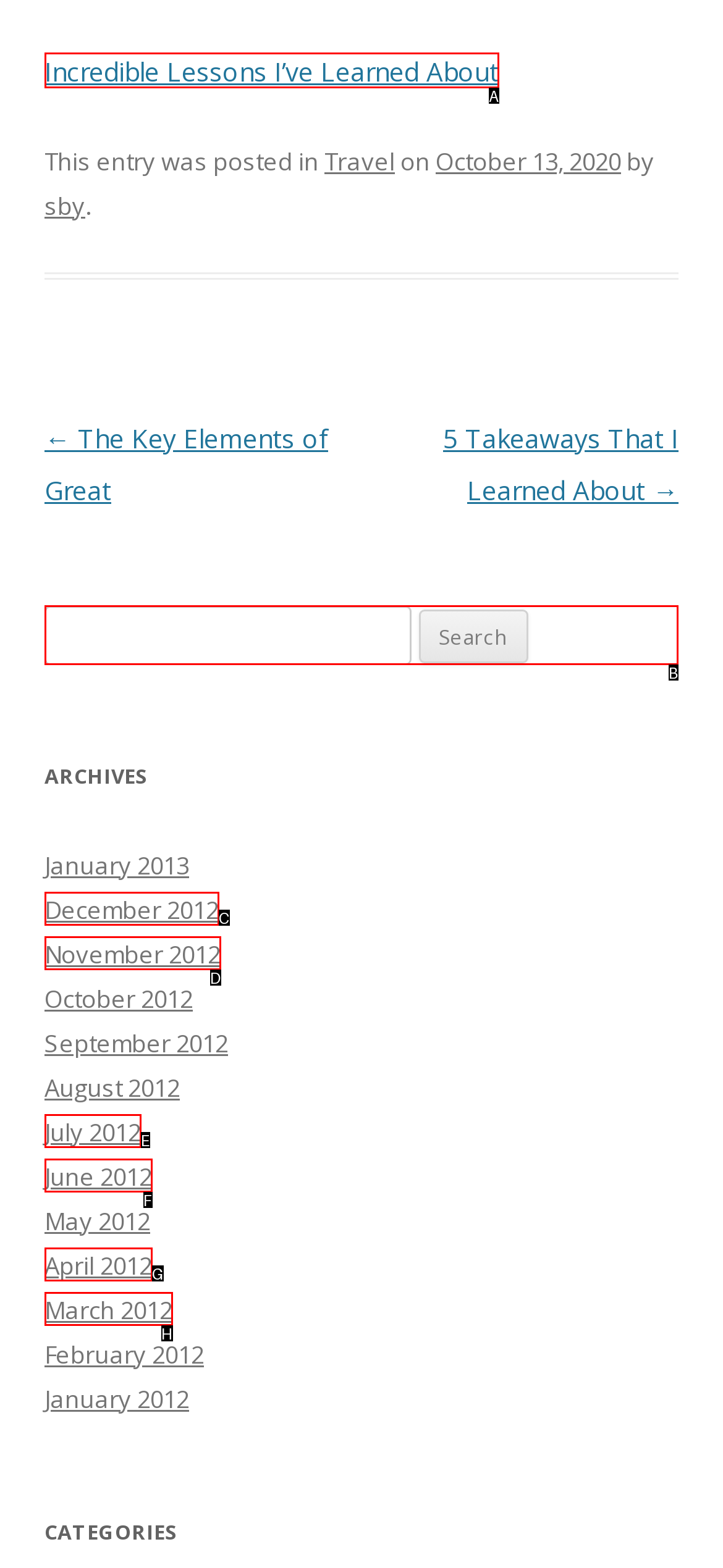Determine the correct UI element to click for this instruction: Search for something. Respond with the letter of the chosen element.

B